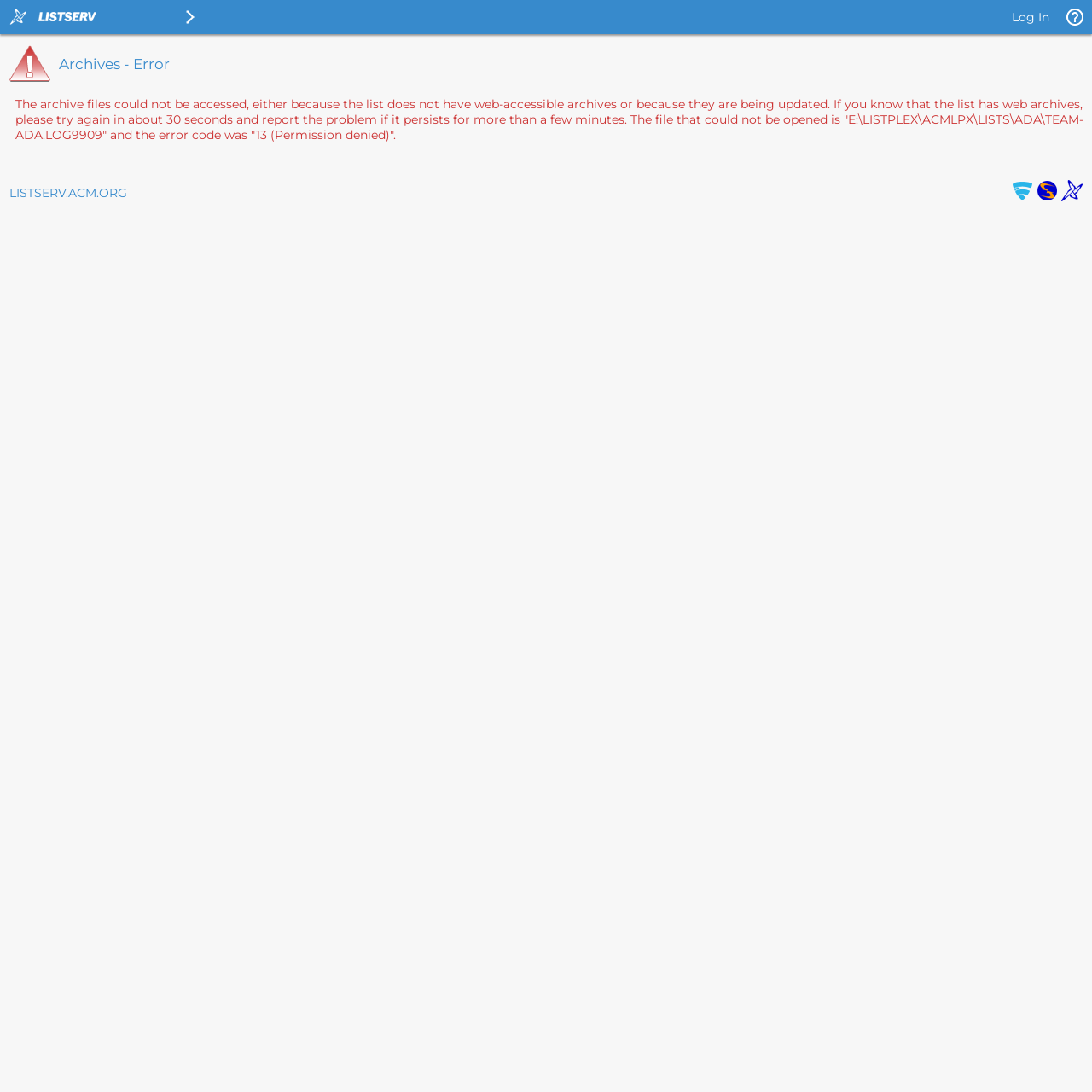Look at the image and write a detailed answer to the question: 
What is the version of LISTSERV?

The version of LISTSERV is mentioned in the image description 'LISTSERV 17.0 Help - Archives - Error', which indicates that the version is 17.0.